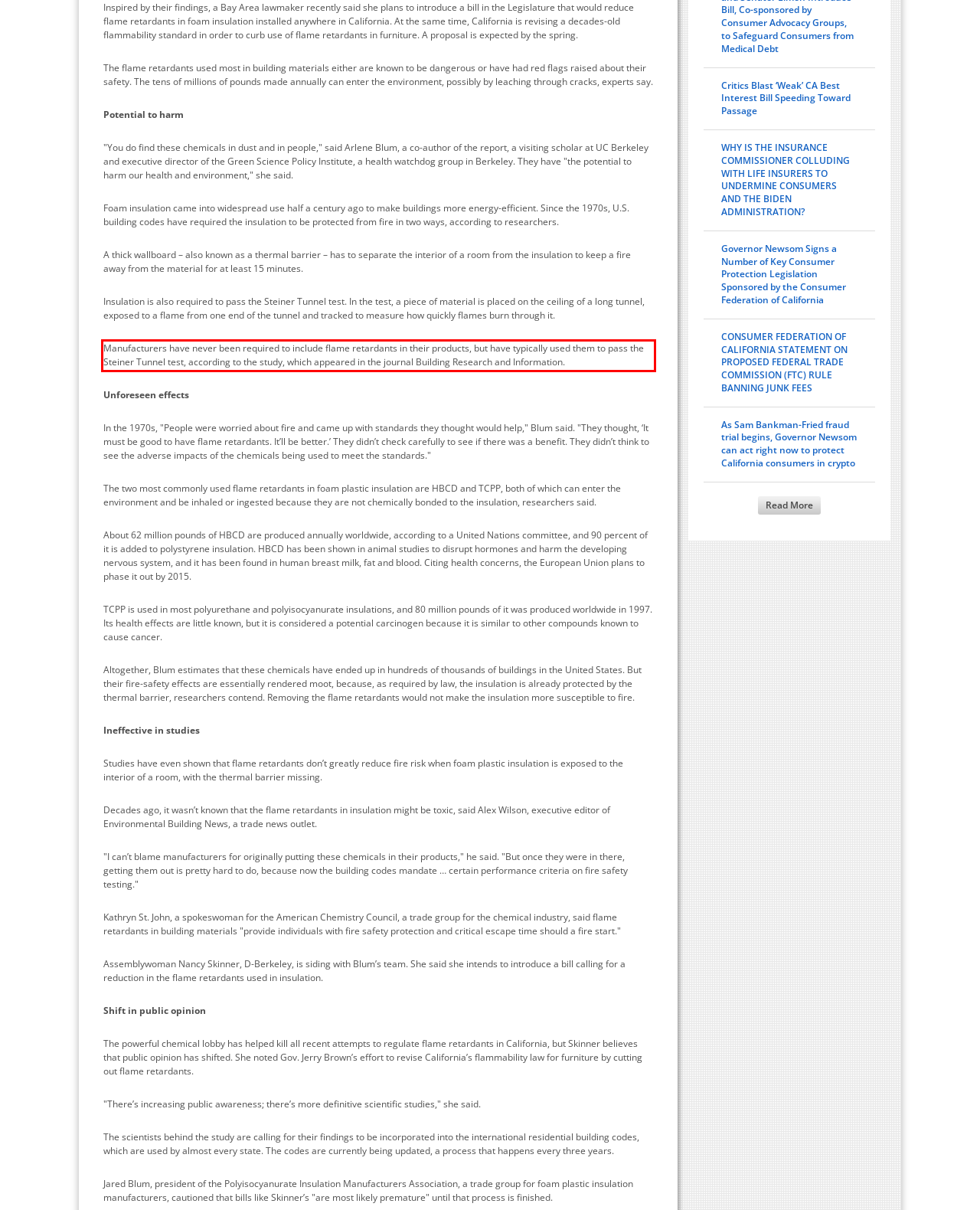Please look at the screenshot provided and find the red bounding box. Extract the text content contained within this bounding box.

Manufacturers have never been required to include flame retardants in their products, but have typically used them to pass the Steiner Tunnel test, according to the study, which appeared in the journal Building Research and Information.